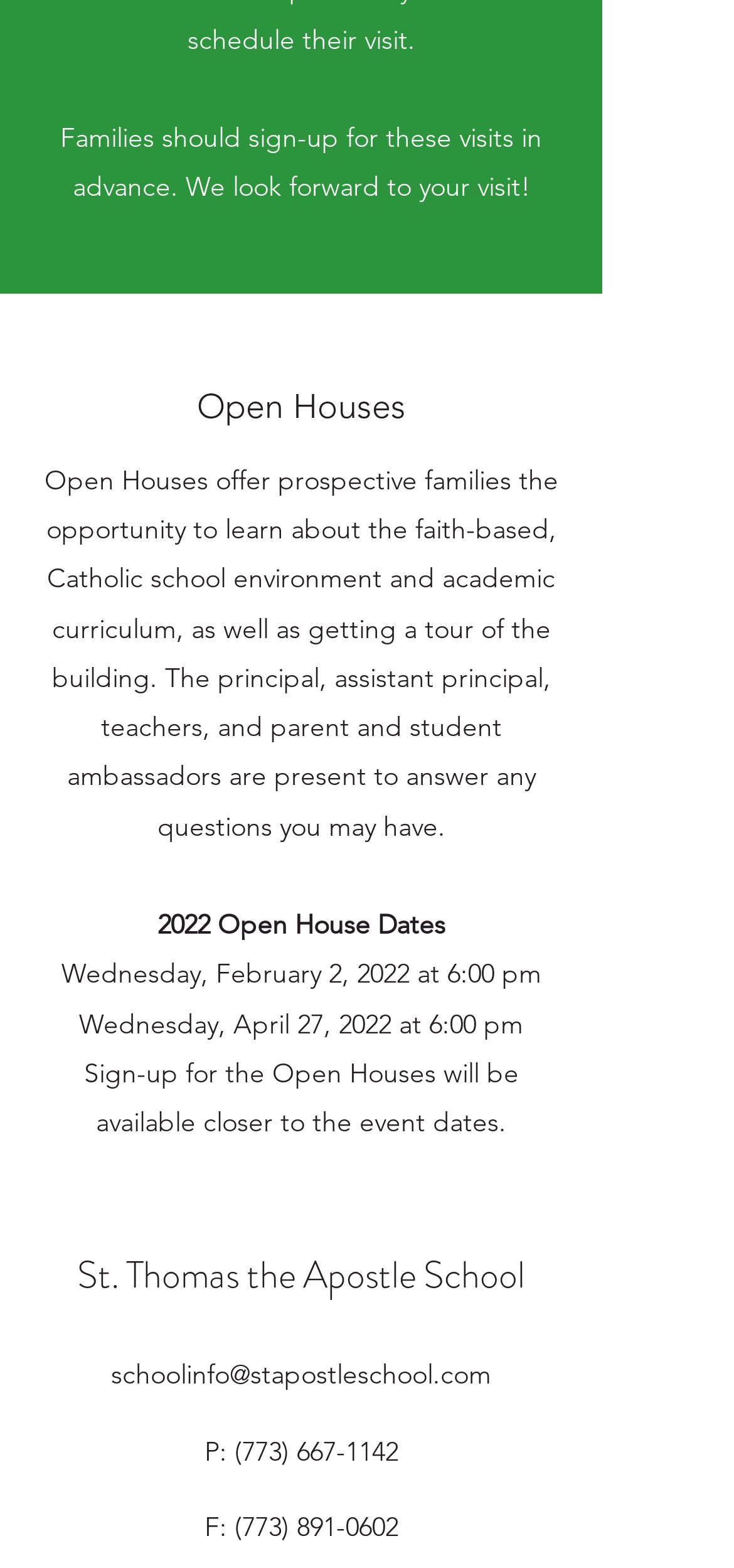Bounding box coordinates must be specified in the format (top-left x, top-left y, bottom-right x, bottom-right y). All values should be floating point numbers between 0 and 1. What are the bounding box coordinates of the UI element described as: schoolinfo@stapostleschool.com

[0.151, 0.866, 0.669, 0.888]